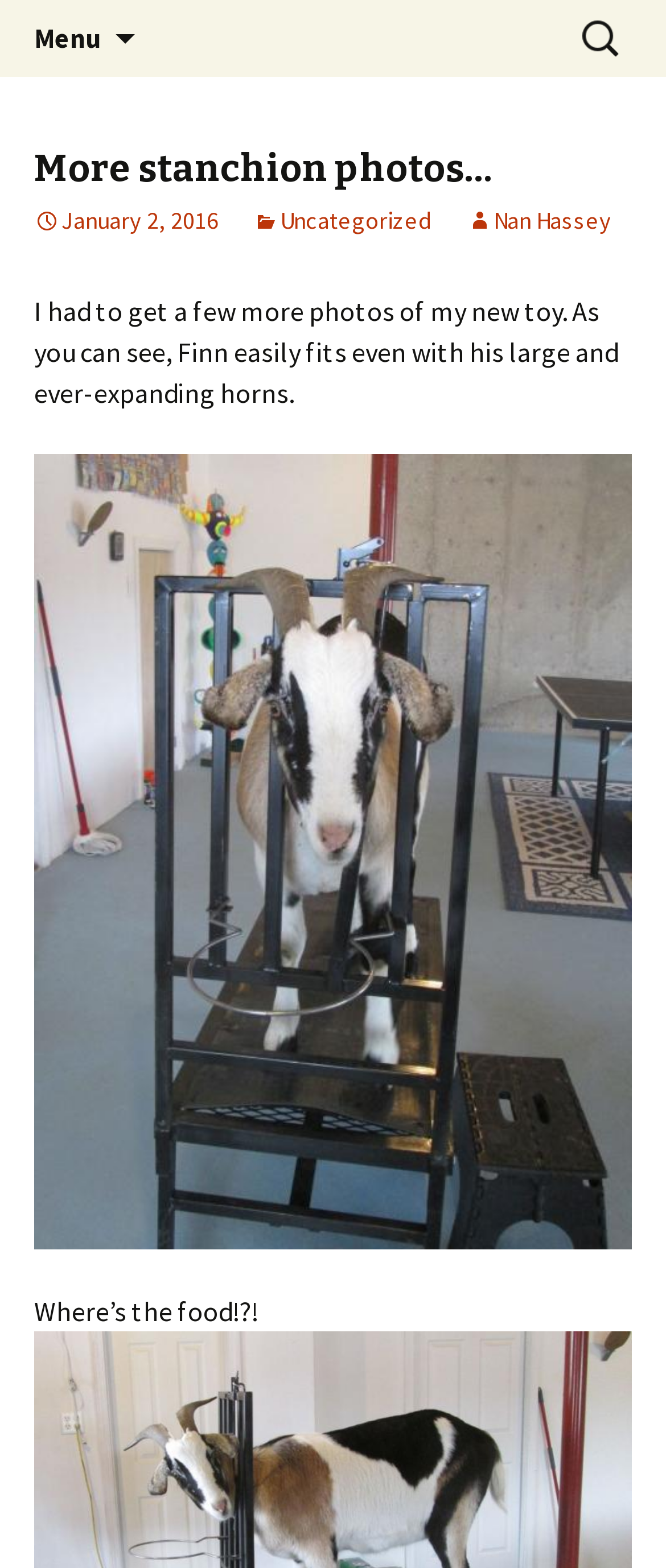What is the tone of the text?
Based on the image, respond with a single word or phrase.

Humorous